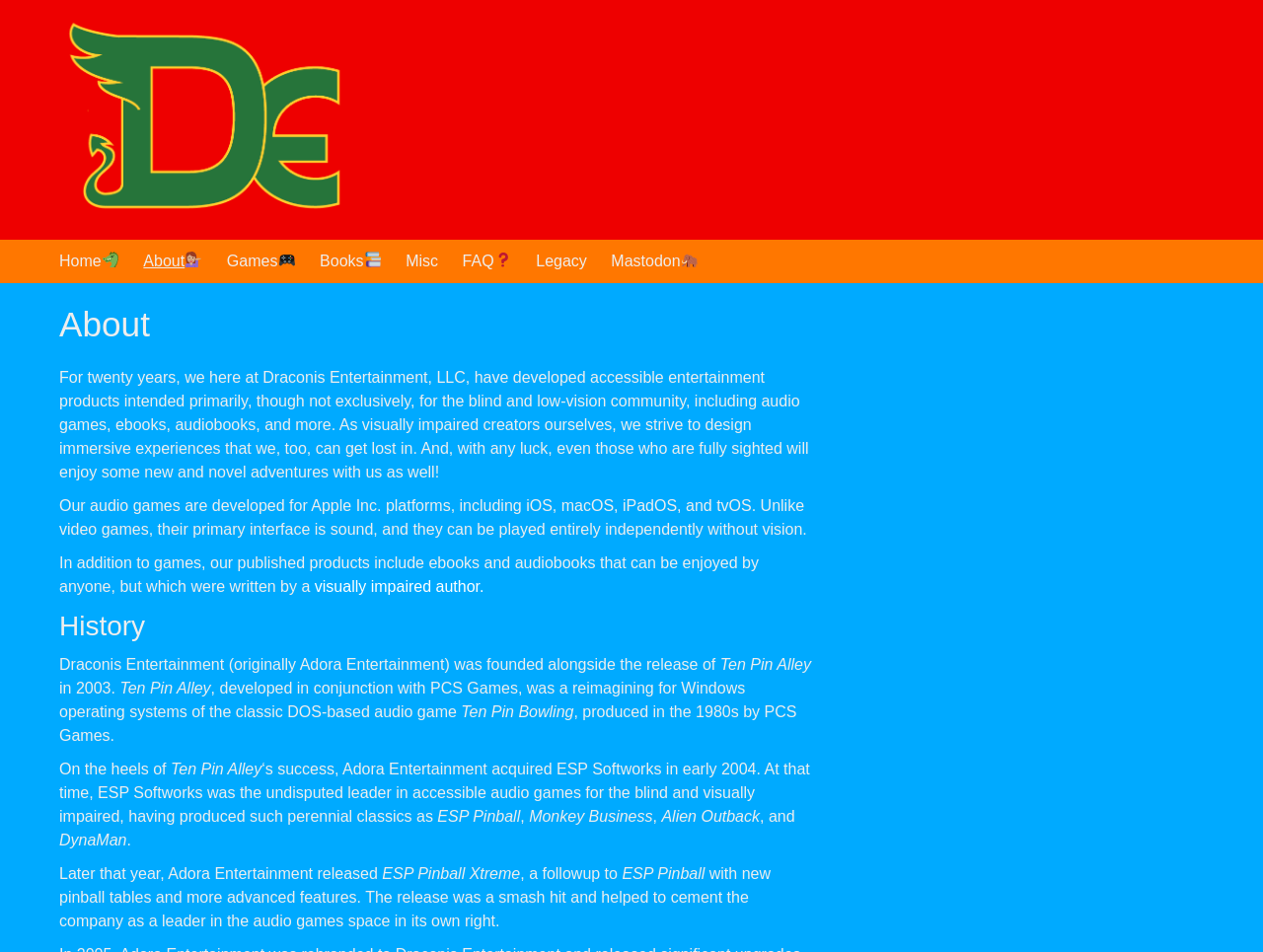Provide a one-word or short-phrase answer to the question:
What is the name of the first audio game developed by the company?

Ten Pin Alley